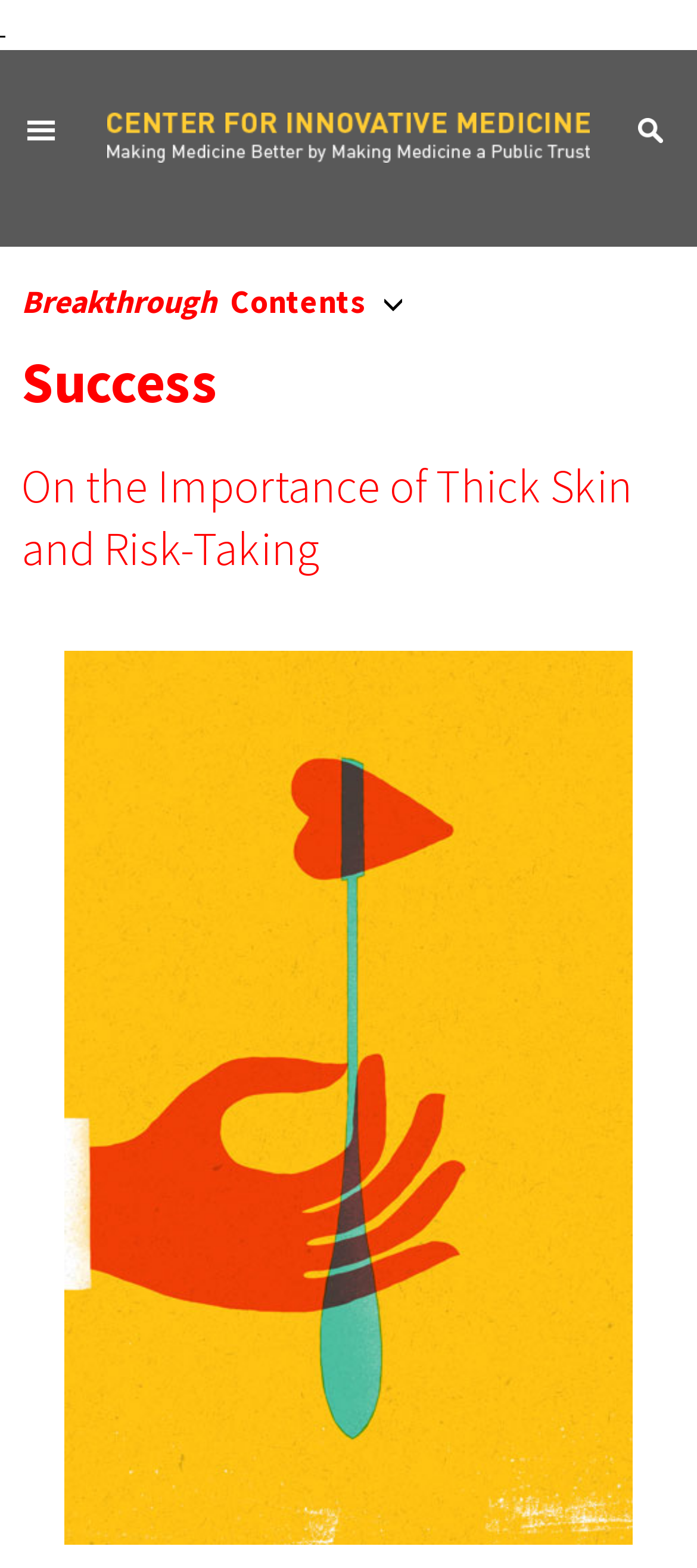Generate a comprehensive description of the webpage content.

The webpage is titled "Success: Johns Hopkins Center for Innovative Medicine" and features a prominent heading that reads "Success" followed by a subheading "On the Importance of Thick Skin and Risk-Taking". 

At the top-left corner, there is a small icon represented by a Unicode character, and next to it, a link to the CIM Logo, which is an image that takes up most of the top section of the page. On the top-right corner, there is a search icon, which is also an image.

Below the logo, there is a button labeled "Breakthrough Contents" that, when expanded, controls a menu. 

The overall content of the webpage appears to be an article or a blog post, as hinted by the meta description, which mentions a book club and medical professionals. However, the exact content is not explicitly stated in the accessibility tree.